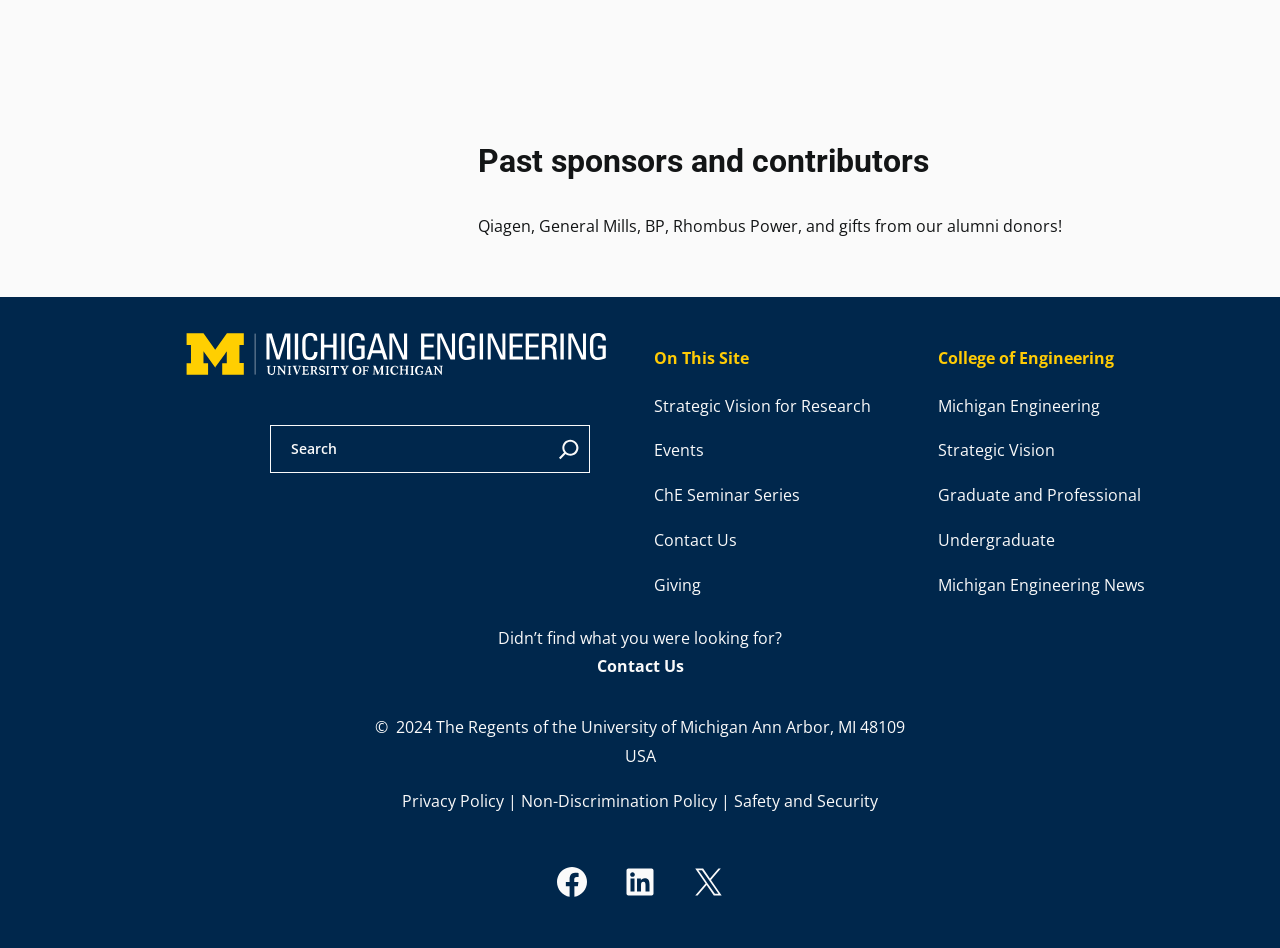Provide the bounding box coordinates of the section that needs to be clicked to accomplish the following instruction: "Visit the College of Engineering page."

[0.733, 0.366, 0.87, 0.389]